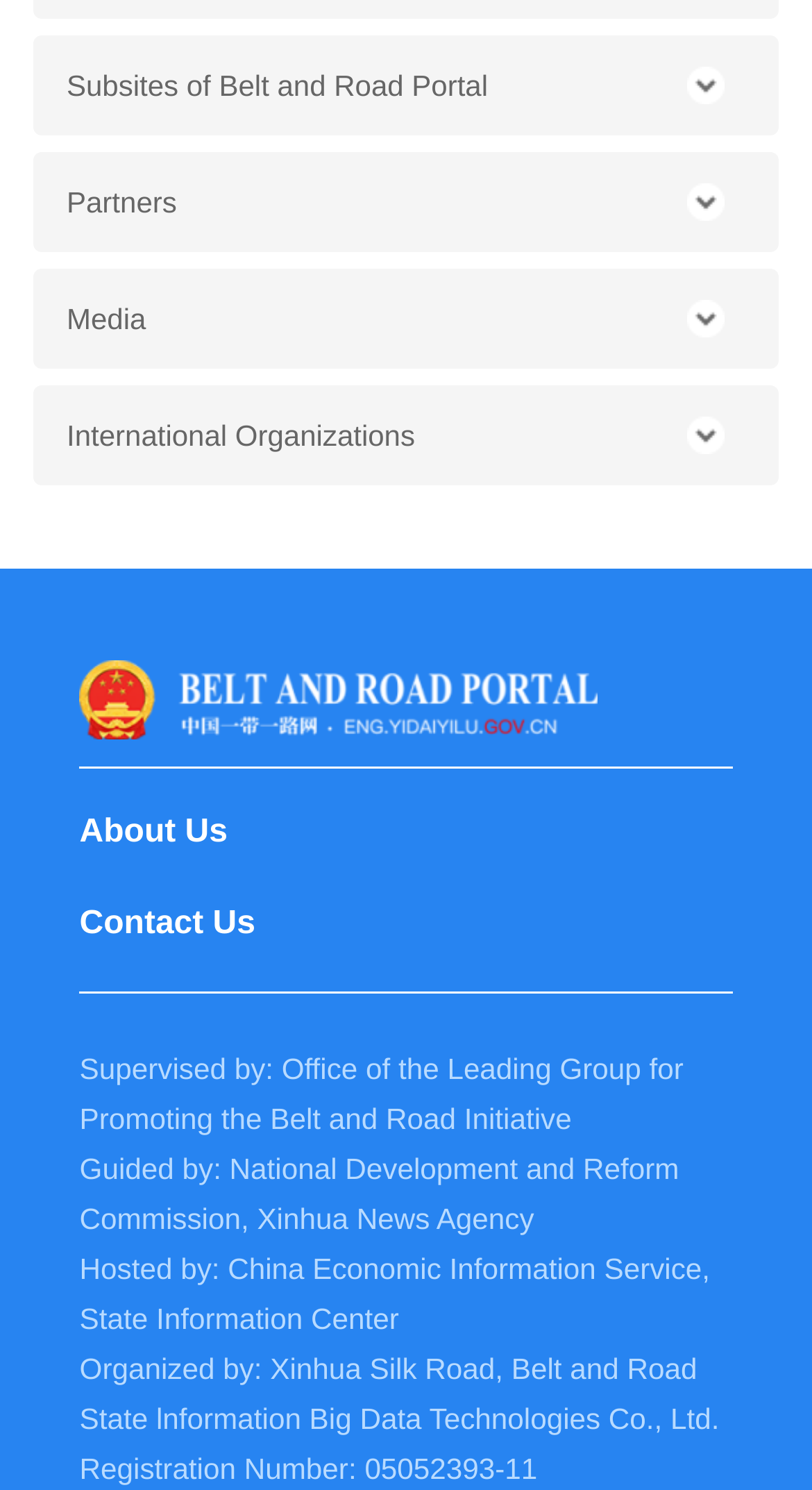Determine the bounding box coordinates of the section to be clicked to follow the instruction: "View the Media page". The coordinates should be given as four float numbers between 0 and 1, formatted as [left, top, right, bottom].

[0.041, 0.18, 0.959, 0.247]